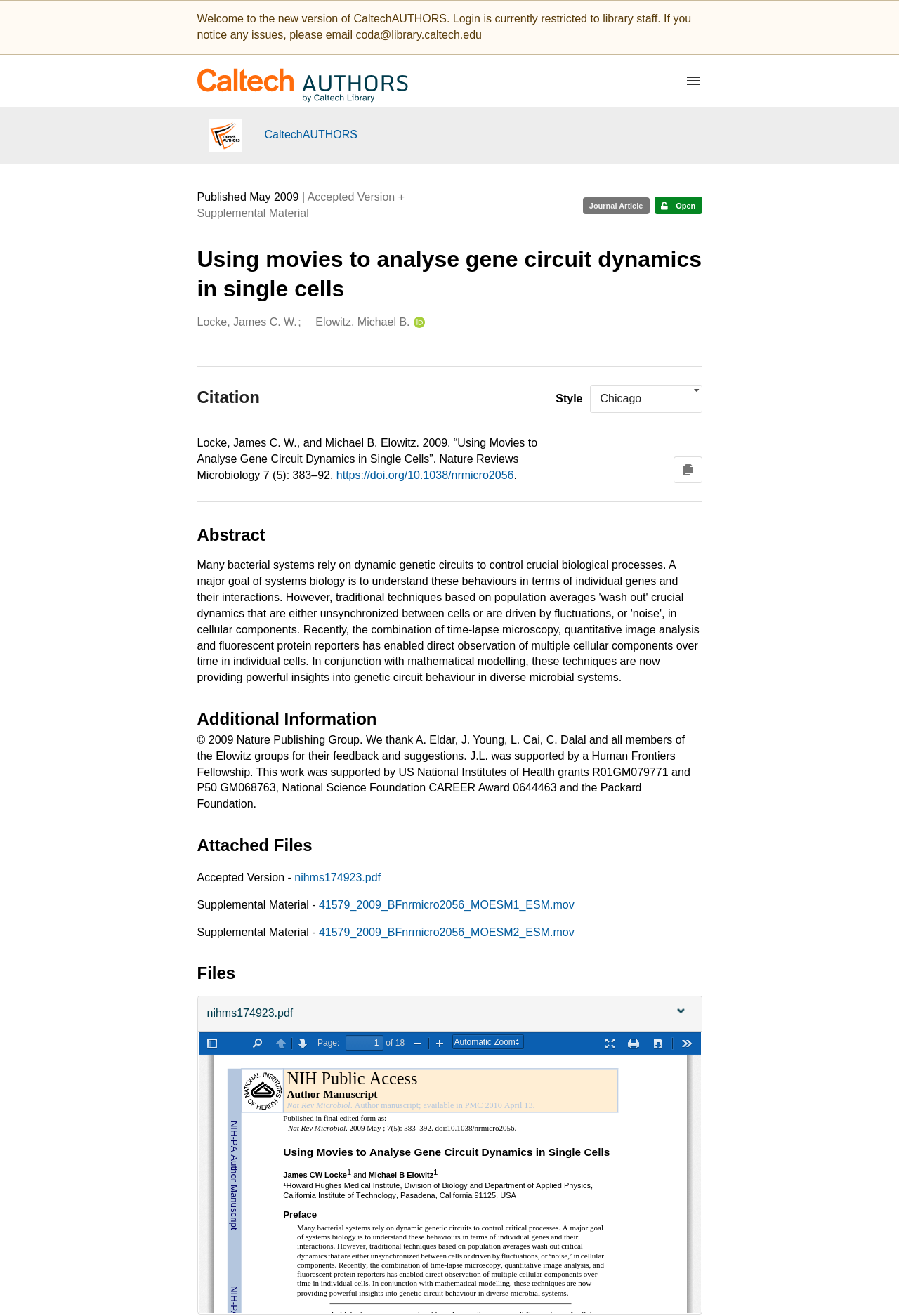Extract the primary header of the webpage and generate its text.

Using movies to analyse gene circuit dynamics in single cells